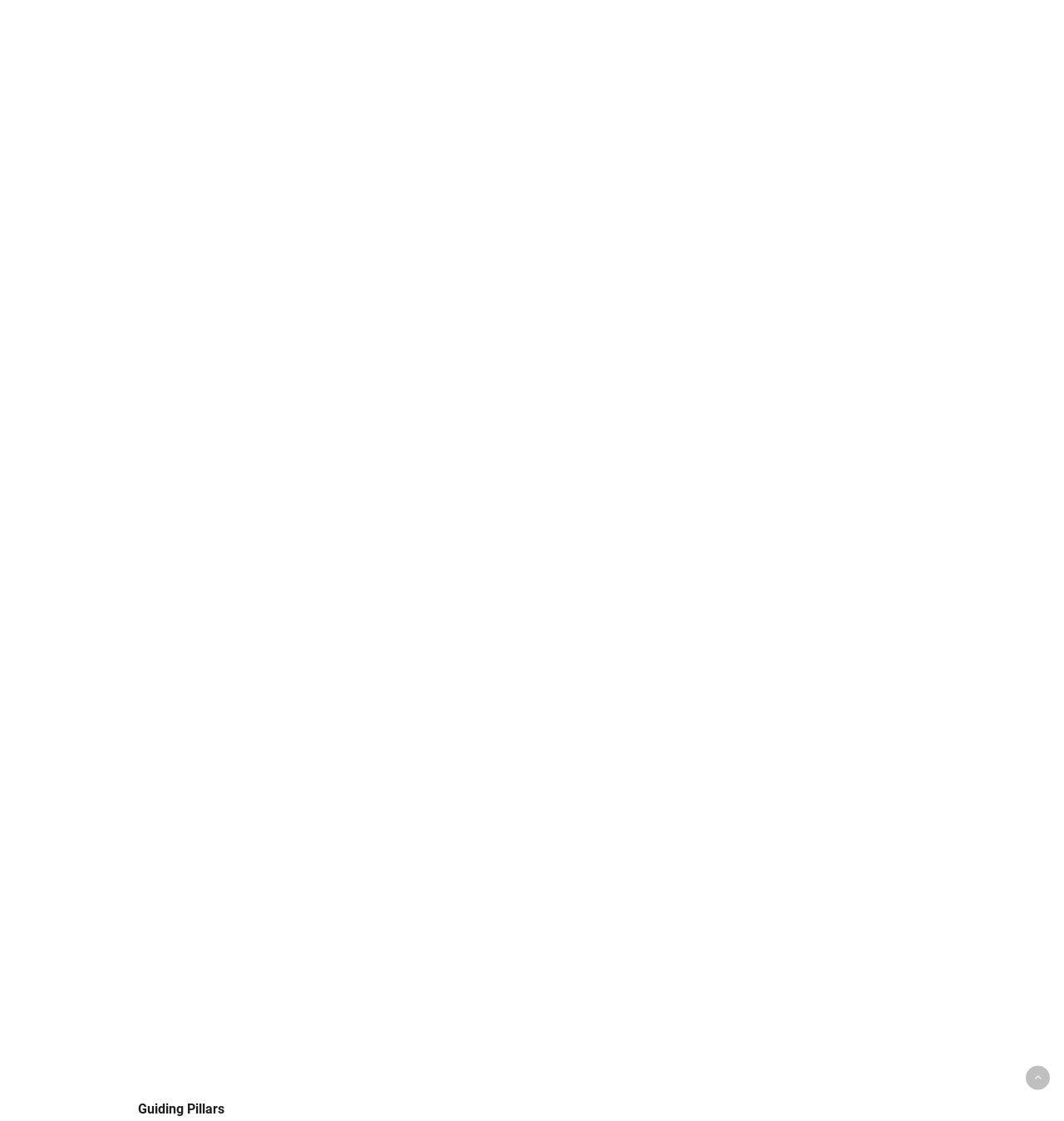Explain in detail what you observe on this webpage.

This webpage is about Raphael Duvoisin, the People Lead at Transcelestial, reflecting on his one-year journey at the company. The page has a header section with a logo and navigation links to "Products", "Solutions", "Industries", "Resources", and "Team". Below the header, there is a large image taking up about a quarter of the page.

The main content of the page is divided into sections. The first section has a heading "Life at Transcelestial: One year and many learnings later" and a subheading "12 March 2022" with a "3 min read" indicator. The section contains a brief introduction to Raphael's role and his experience at Transcelestial.

The next section has a series of paragraphs describing Raphael's accomplishments and experiences as People Lead, including hiring new team members, establishing a welcoming culture, and driving growth at multiple levels. There is also a figure with a caption "Bearing the Transcelestial name at the Paris marathon in 2021" inserted between the paragraphs.

Further down the page, there are sections for "Media kit", "Categories", and "Tags". The "Media kit" section has a link to download the media kit. The "Categories" section has links to "Announcements", "Customers", "Impact", and "Team". The "Tags" section has numerous links to various topics, including "25G", "apac", "axiom", and many others.

At the bottom of the page, there is a social media link and a copyright symbol. Overall, the page has a clean and organized layout, with a focus on Raphael's story and experiences at Transcelestial.